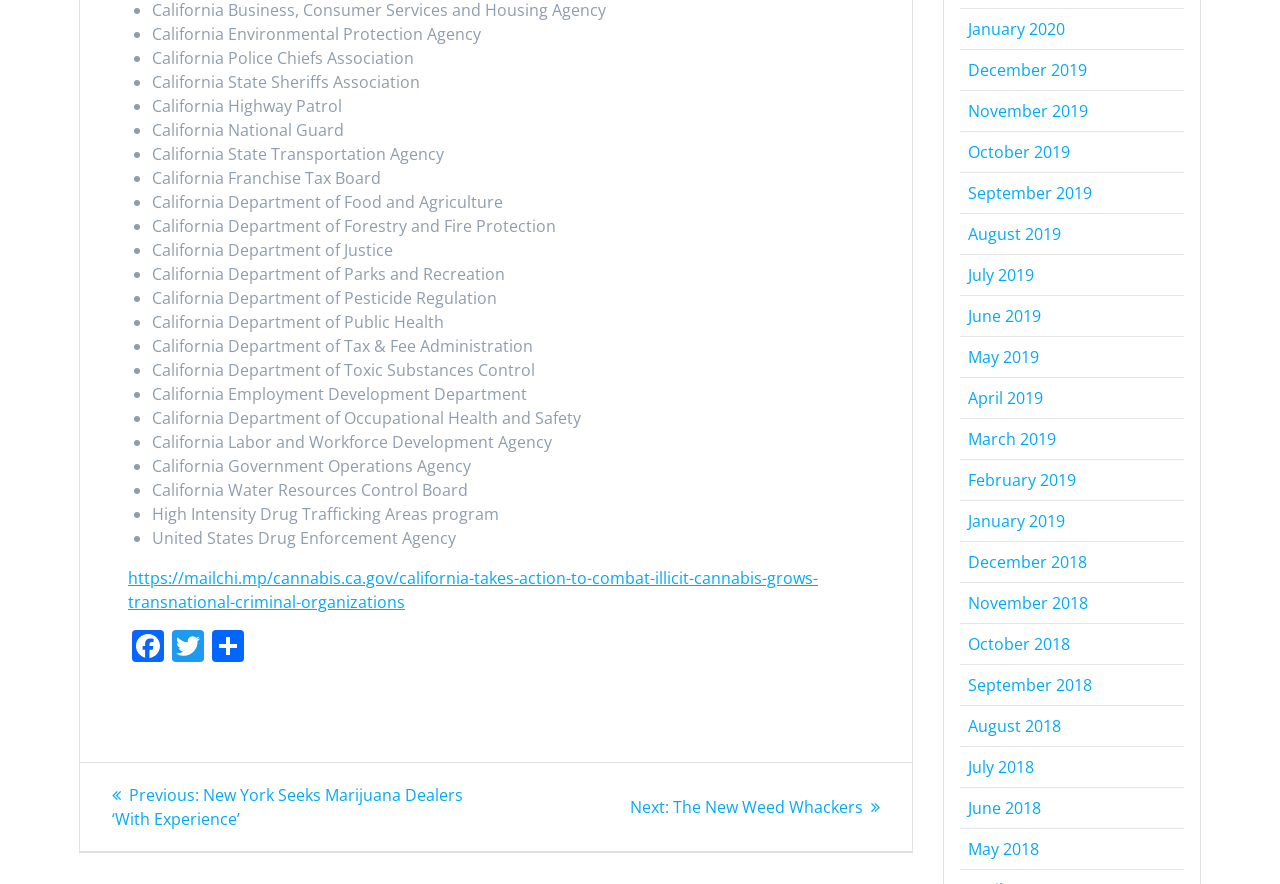Please specify the bounding box coordinates of the clickable region necessary for completing the following instruction: "Go to previous post". The coordinates must consist of four float numbers between 0 and 1, i.e., [left, top, right, bottom].

[0.088, 0.887, 0.362, 0.939]